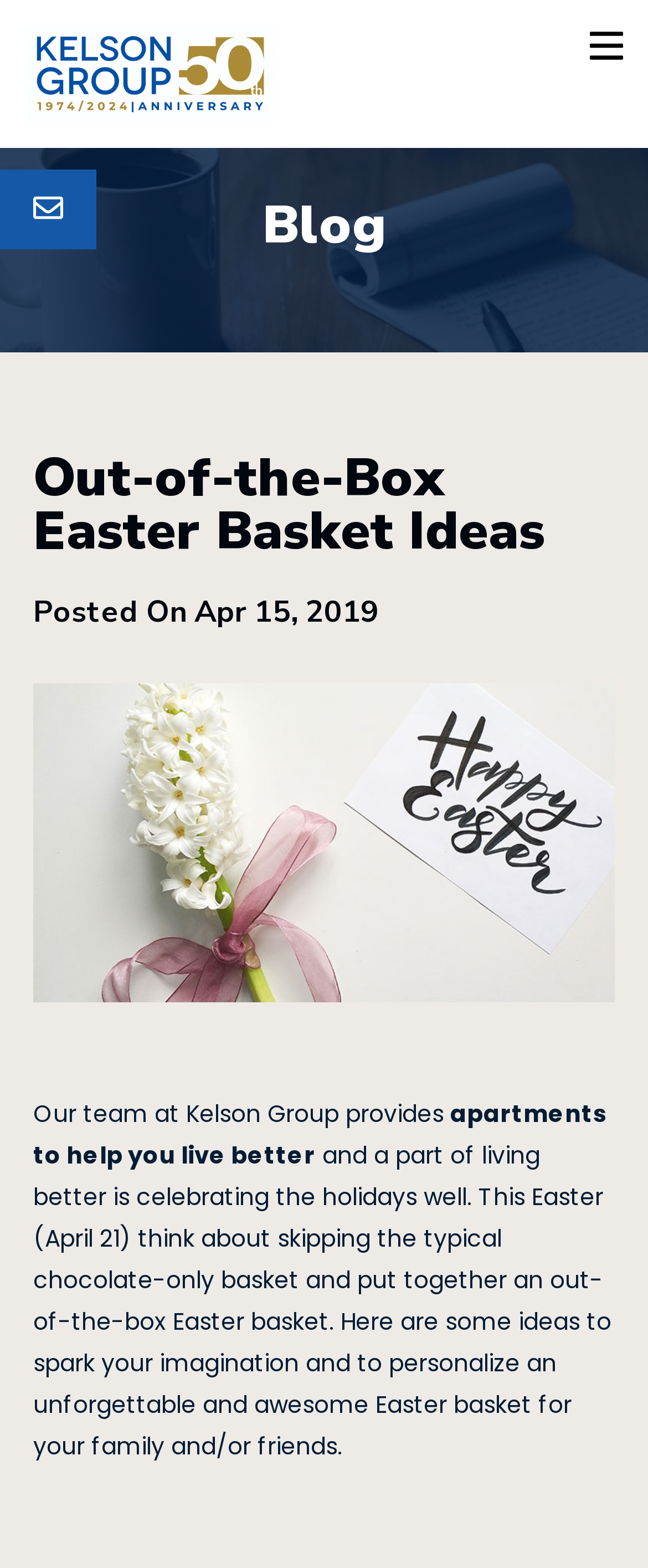Describe the webpage meticulously, covering all significant aspects.

The webpage is about out-of-the-box Easter basket ideas, specifically for the year 2019. At the top left corner, there is a company logotype image with a link. On the top right corner, there are two buttons, one of which is expanded. Below the logotype, there is a heading that reads "Blog" and another heading that reads "Out-of-the-Box Easter Basket Ideas", which is the title of the webpage. 

Underneath the title, there is a static text that indicates the post date, "Posted On Apr 15, 2019". Below the post date, there is a large image that takes up most of the width of the webpage. 

Following the image, there are three blocks of static text. The first block reads "Our team at Kelson Group provides apartments to help you live better". The second block reads "and a part of living better is celebrating the holidays well". The third block is a long paragraph that explains the idea of creating an out-of-the-box Easter basket, providing some ideas to spark imagination and personalize an unforgettable Easter basket for family and friends. 

At the very bottom of the webpage, there is a small static text with a non-breaking space character.